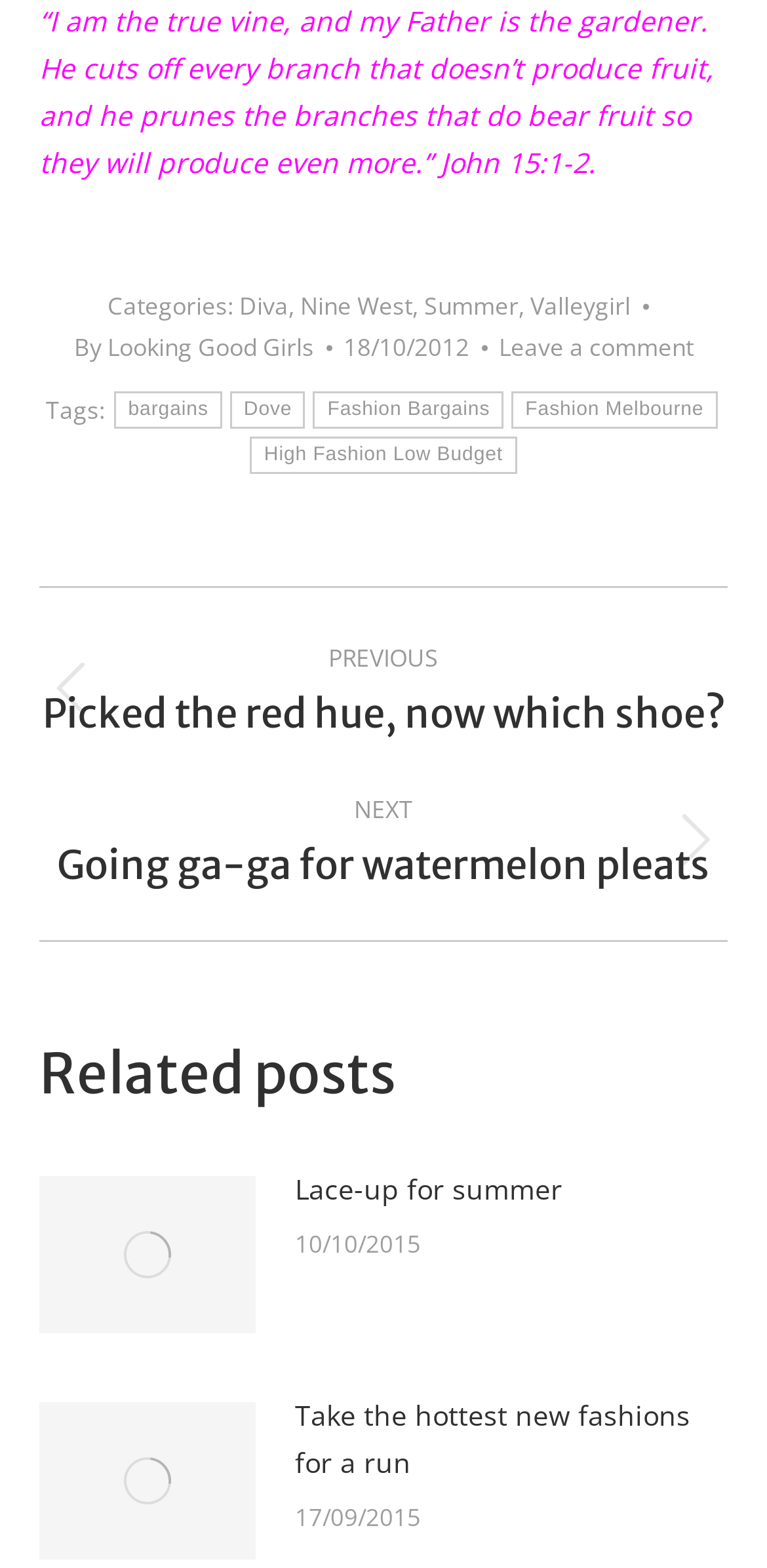Please reply with a single word or brief phrase to the question: 
How many categories are listed?

4